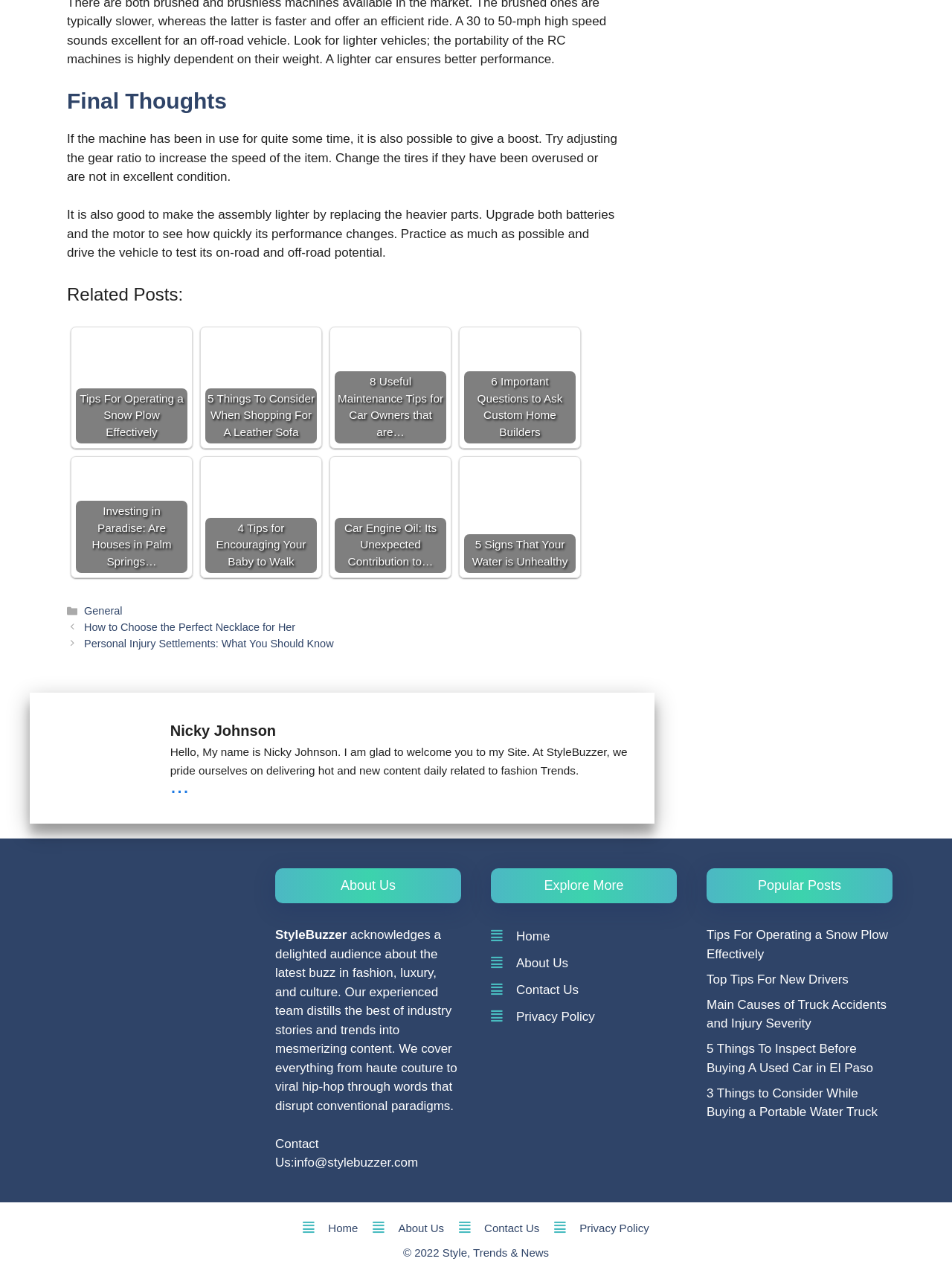Please specify the bounding box coordinates of the clickable region necessary for completing the following instruction: "Explore related posts". The coordinates must consist of four float numbers between 0 and 1, i.e., [left, top, right, bottom].

[0.07, 0.221, 0.648, 0.242]